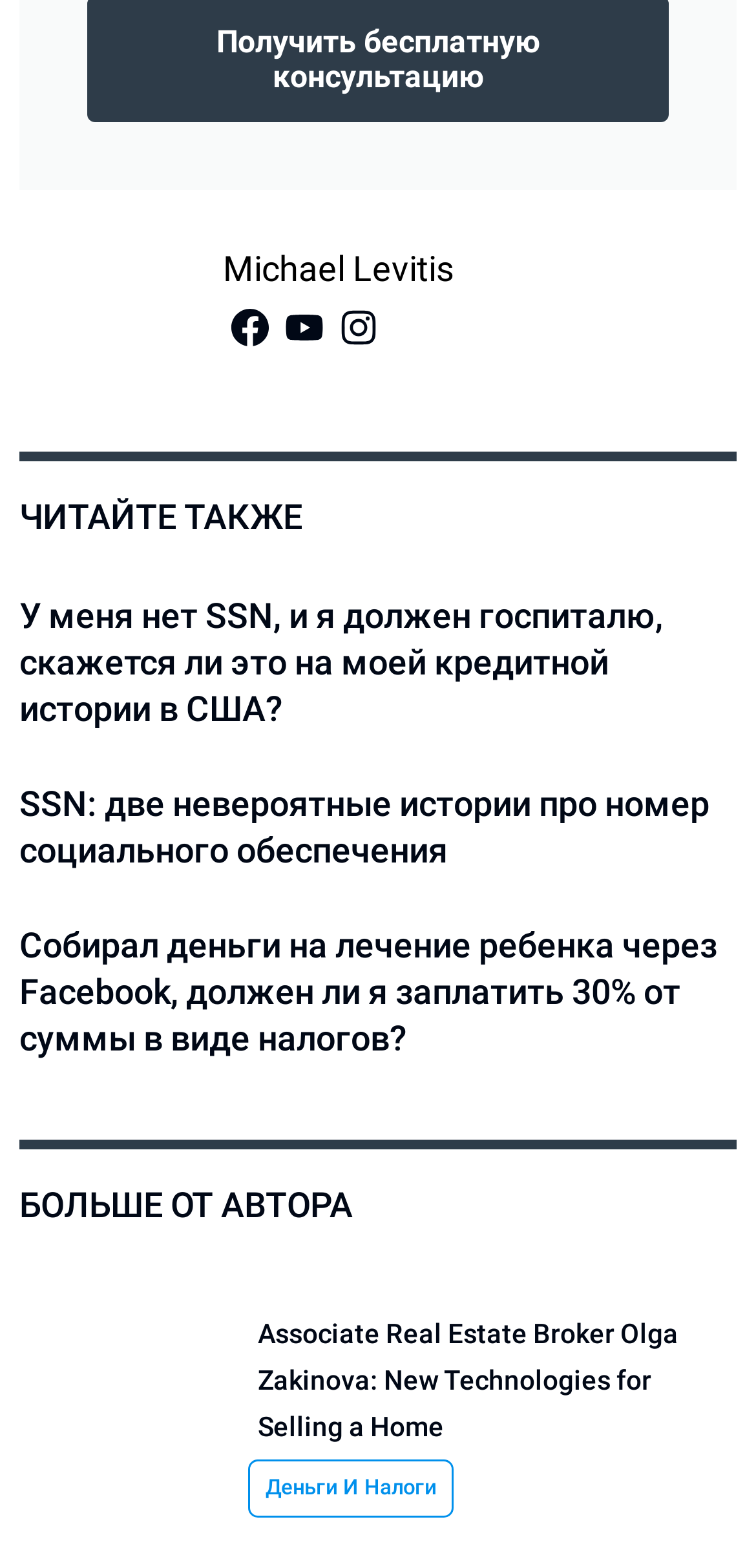What is the author's name?
Make sure to answer the question with a detailed and comprehensive explanation.

The author's name is mentioned in the heading element at the top of the page, which is 'Michael Levitis'. This is also a link, indicating that it may lead to the author's profile or other related content.